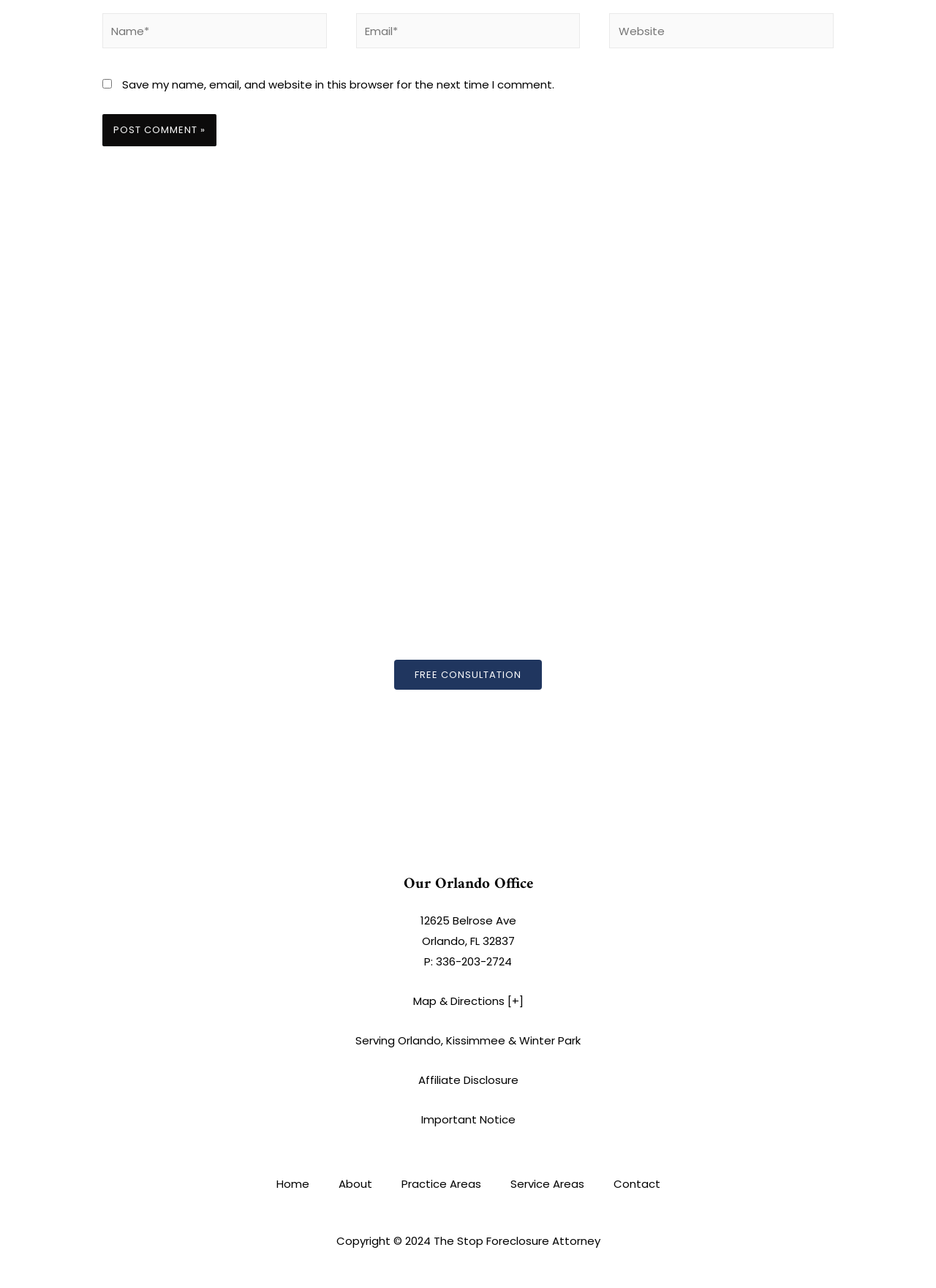Given the element description Home, predict the bounding box coordinates for the UI element in the webpage screenshot. The format should be (top-left x, top-left y, bottom-right x, bottom-right y), and the values should be between 0 and 1.

[0.279, 0.912, 0.346, 0.927]